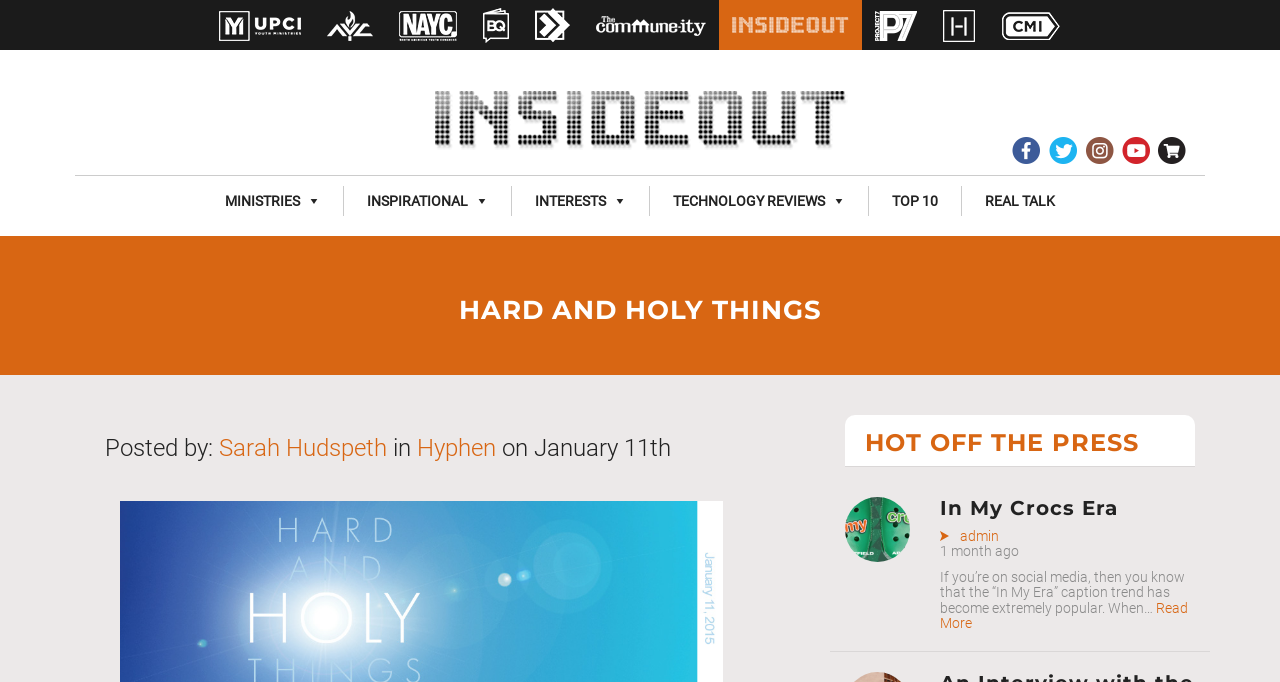Determine the bounding box coordinates for the UI element described. Format the coordinates as (top-left x, top-left y, bottom-right x, bottom-right y) and ensure all values are between 0 and 1. Element description: Vortrag Duplex-Systeme

None